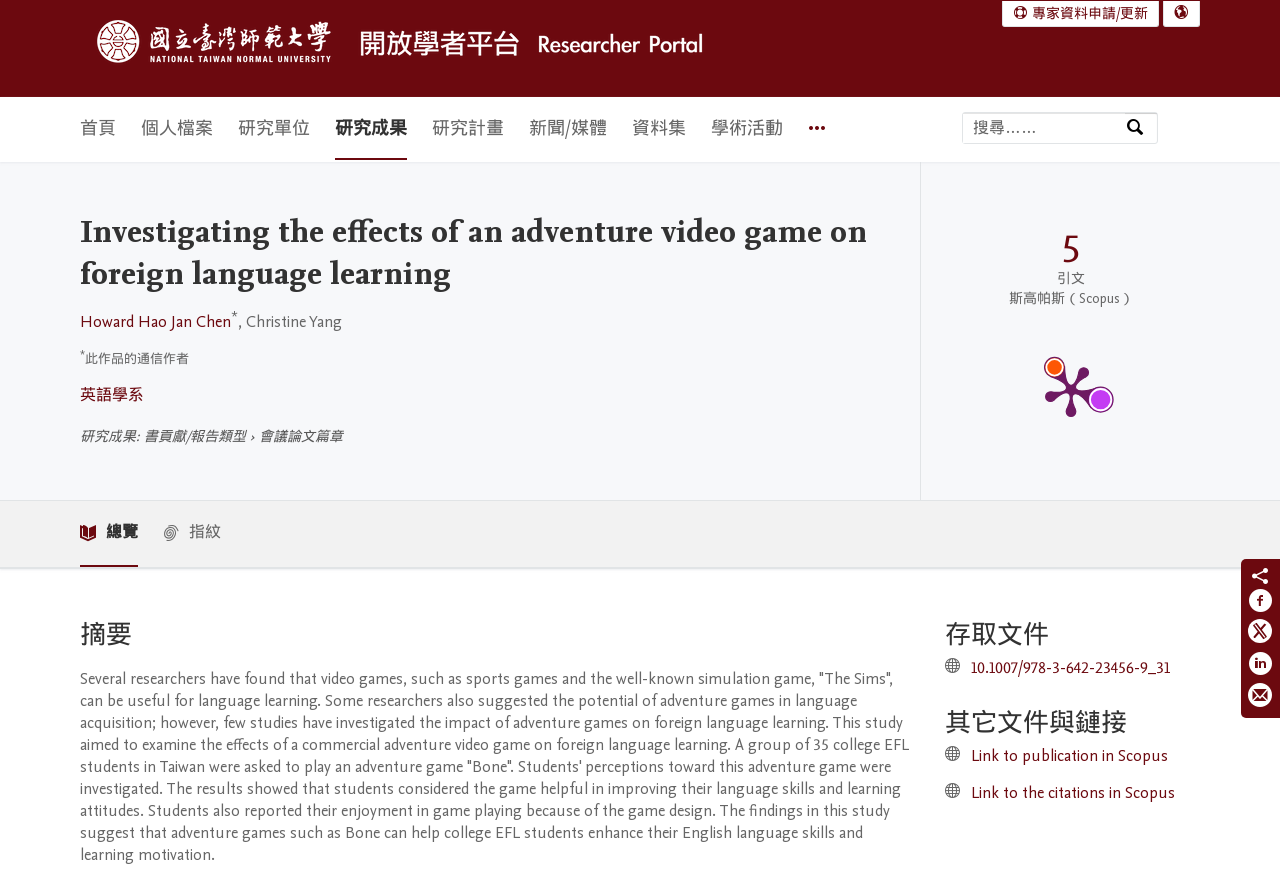Please identify the bounding box coordinates of the element's region that needs to be clicked to fulfill the following instruction: "Select language". The bounding box coordinates should consist of four float numbers between 0 and 1, i.e., [left, top, right, bottom].

[0.909, 0.001, 0.937, 0.029]